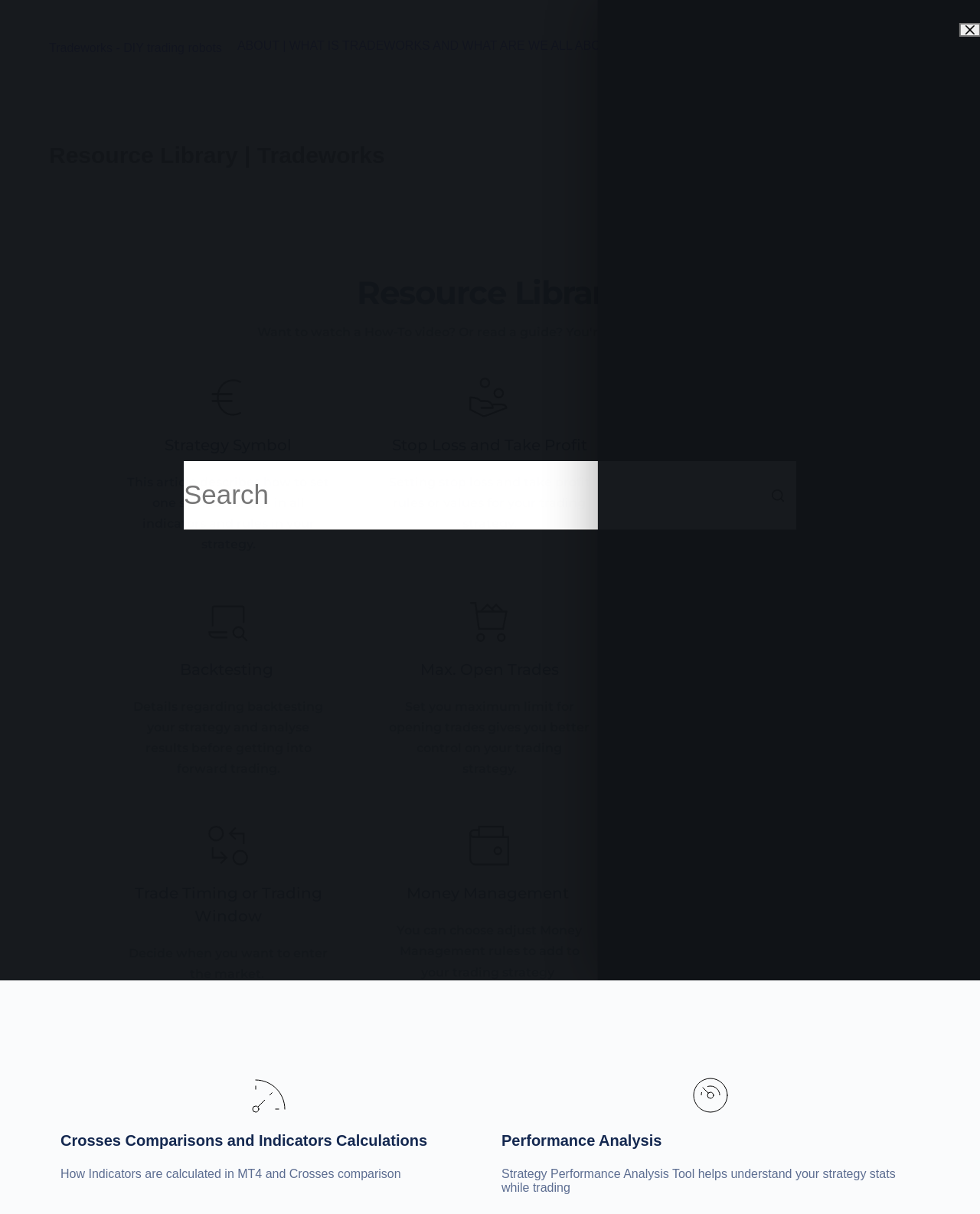Determine the coordinates of the bounding box that should be clicked to complete the instruction: "Read about Strategy Symbol". The coordinates should be represented by four float numbers between 0 and 1: [left, top, right, bottom].

[0.05, 0.224, 0.95, 0.258]